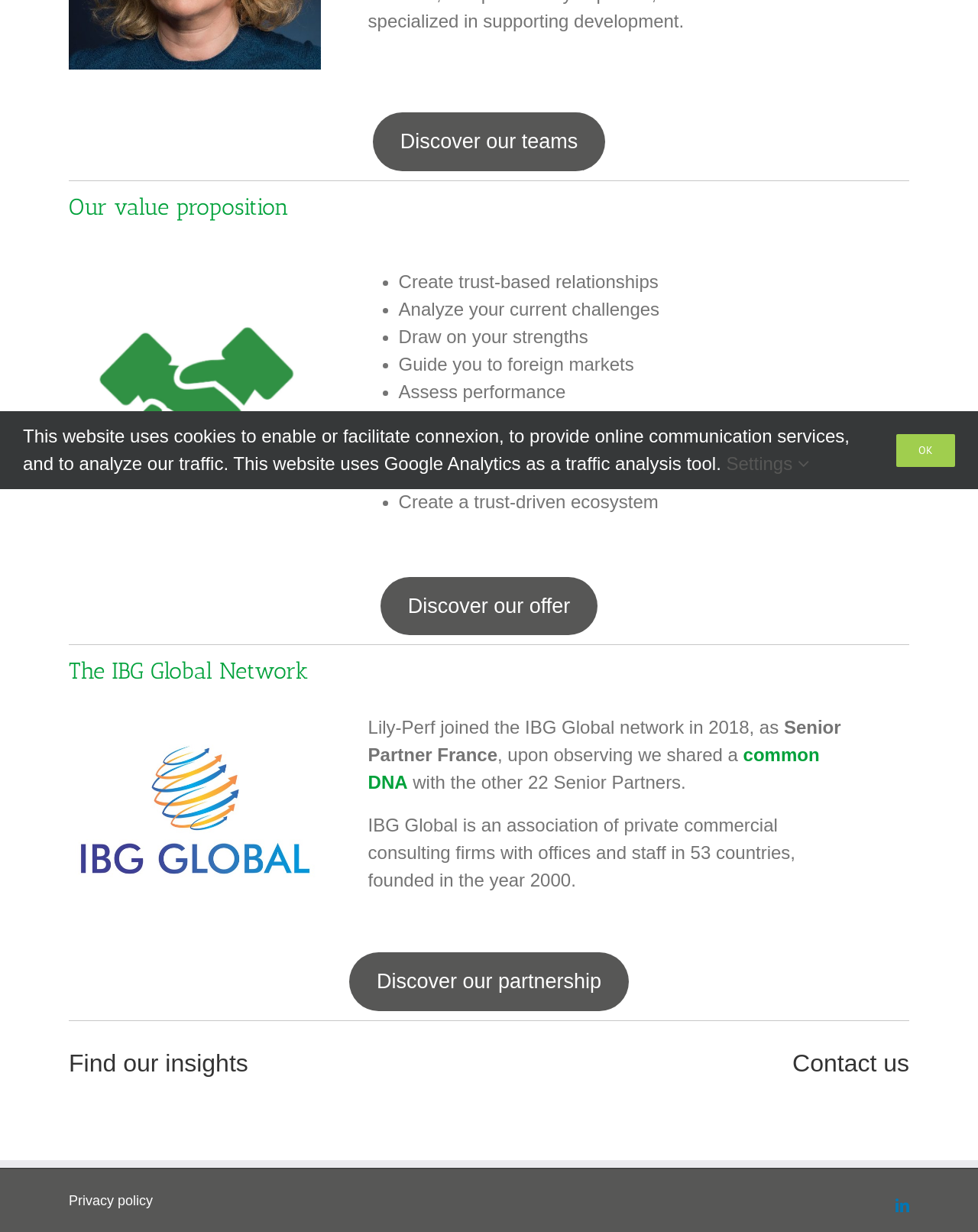Predict the bounding box of the UI element that fits this description: "Privacy policy".

[0.07, 0.968, 0.156, 0.981]